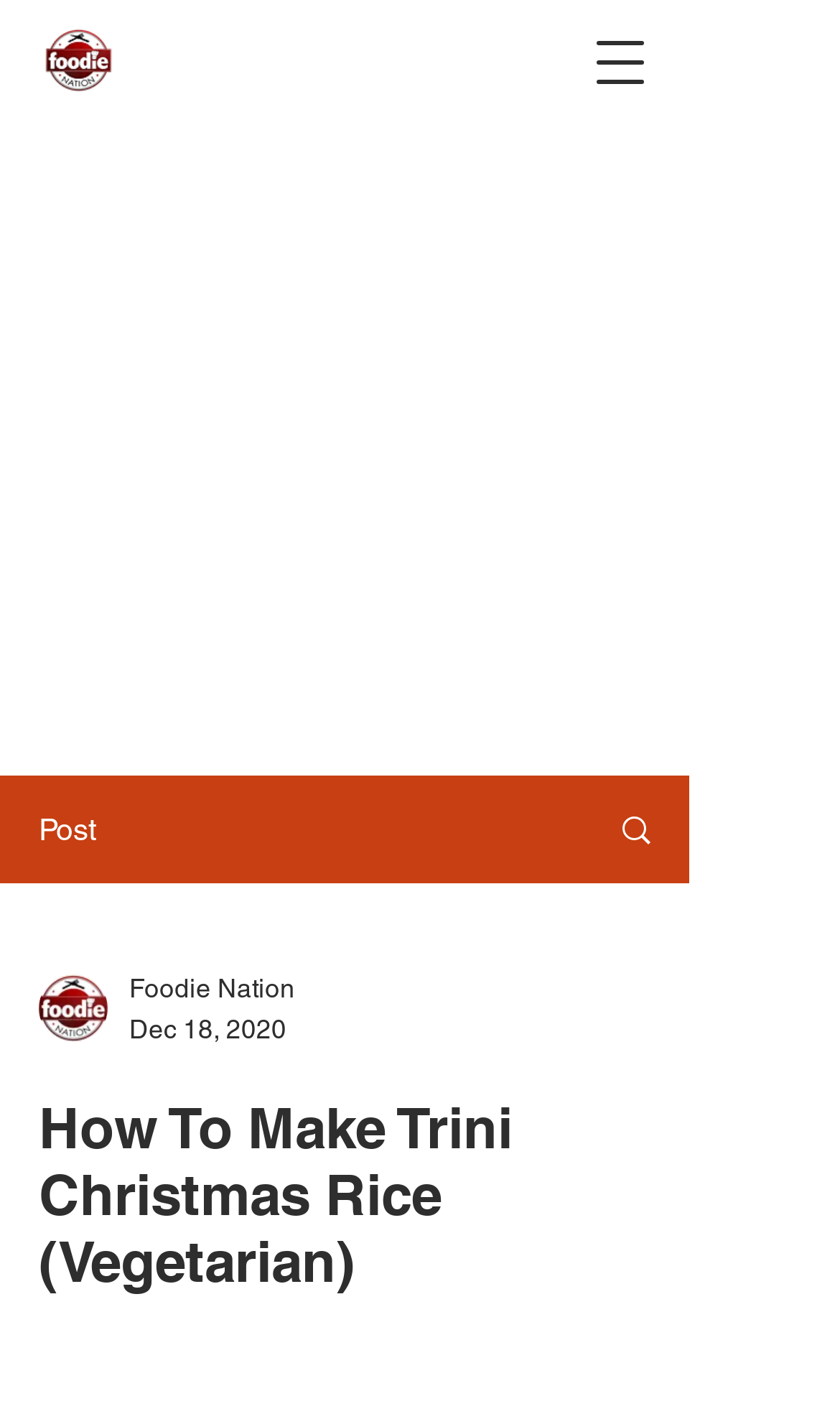What is the name of the website or blog?
Provide a concise answer using a single word or phrase based on the image.

Foodie Nation